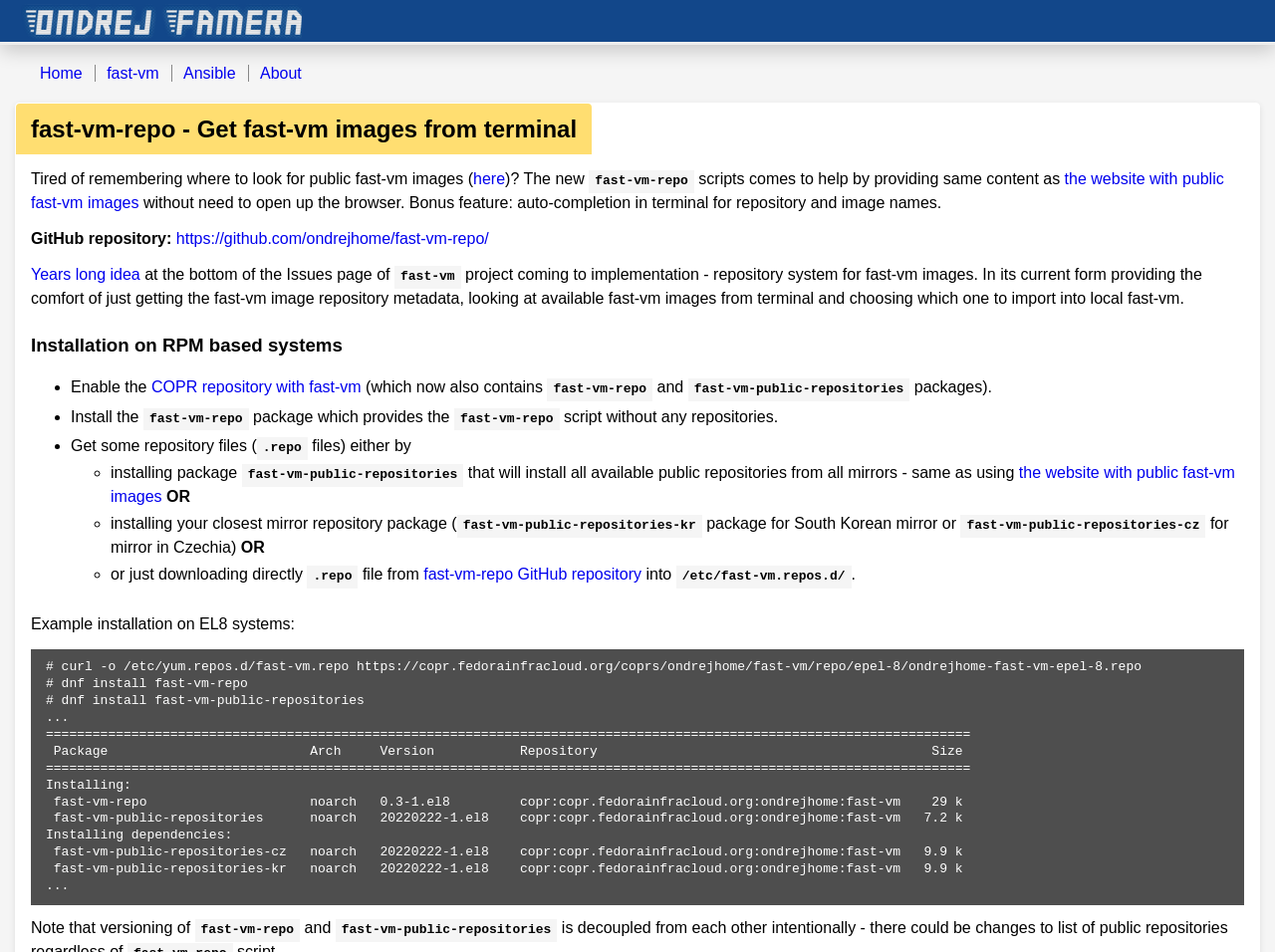Please find the bounding box coordinates of the section that needs to be clicked to achieve this instruction: "Click the 'Home' link".

[0.023, 0.058, 0.072, 0.096]